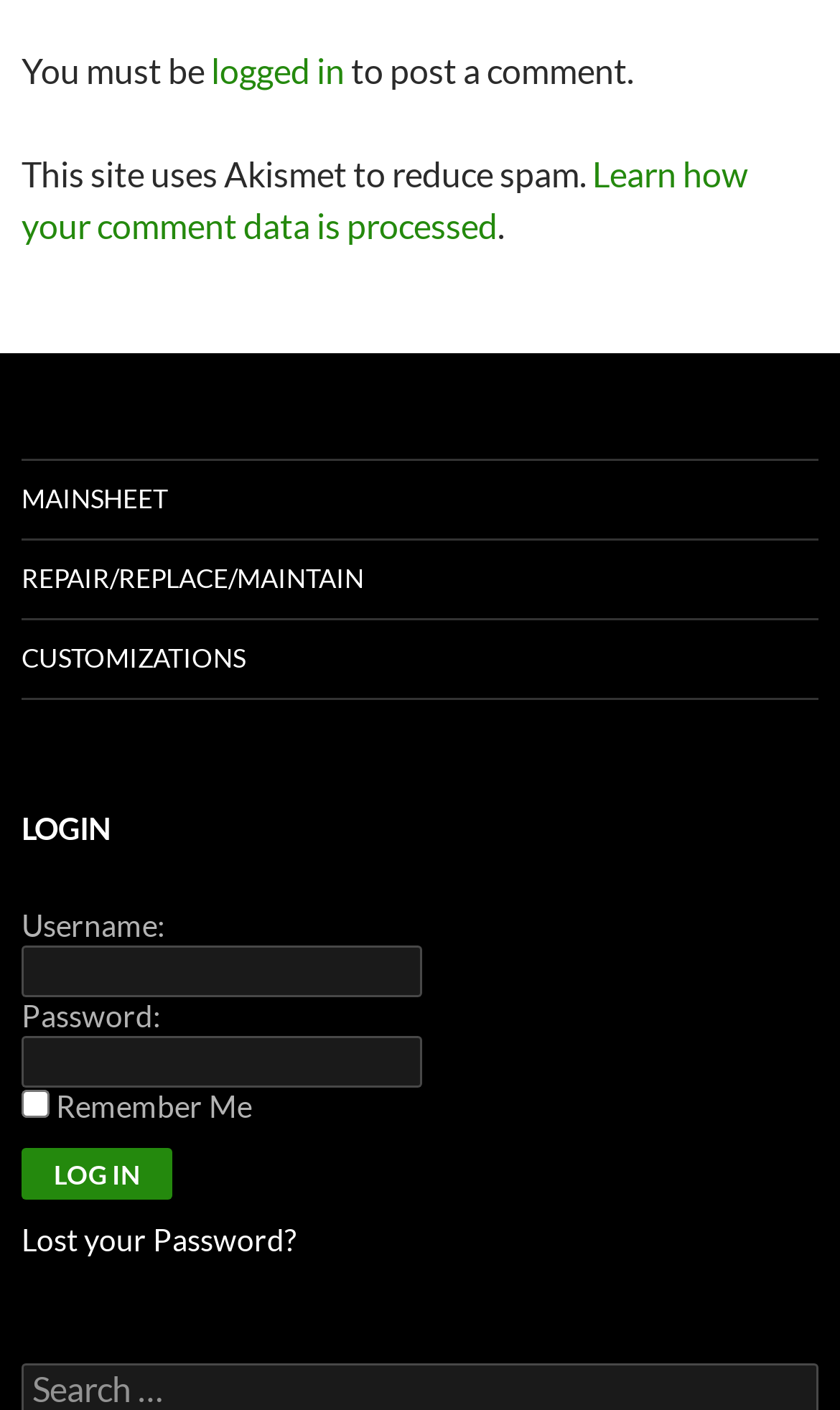Locate the bounding box of the UI element described by: "name="wp-submit" value="Log In"" in the given webpage screenshot.

[0.026, 0.814, 0.205, 0.851]